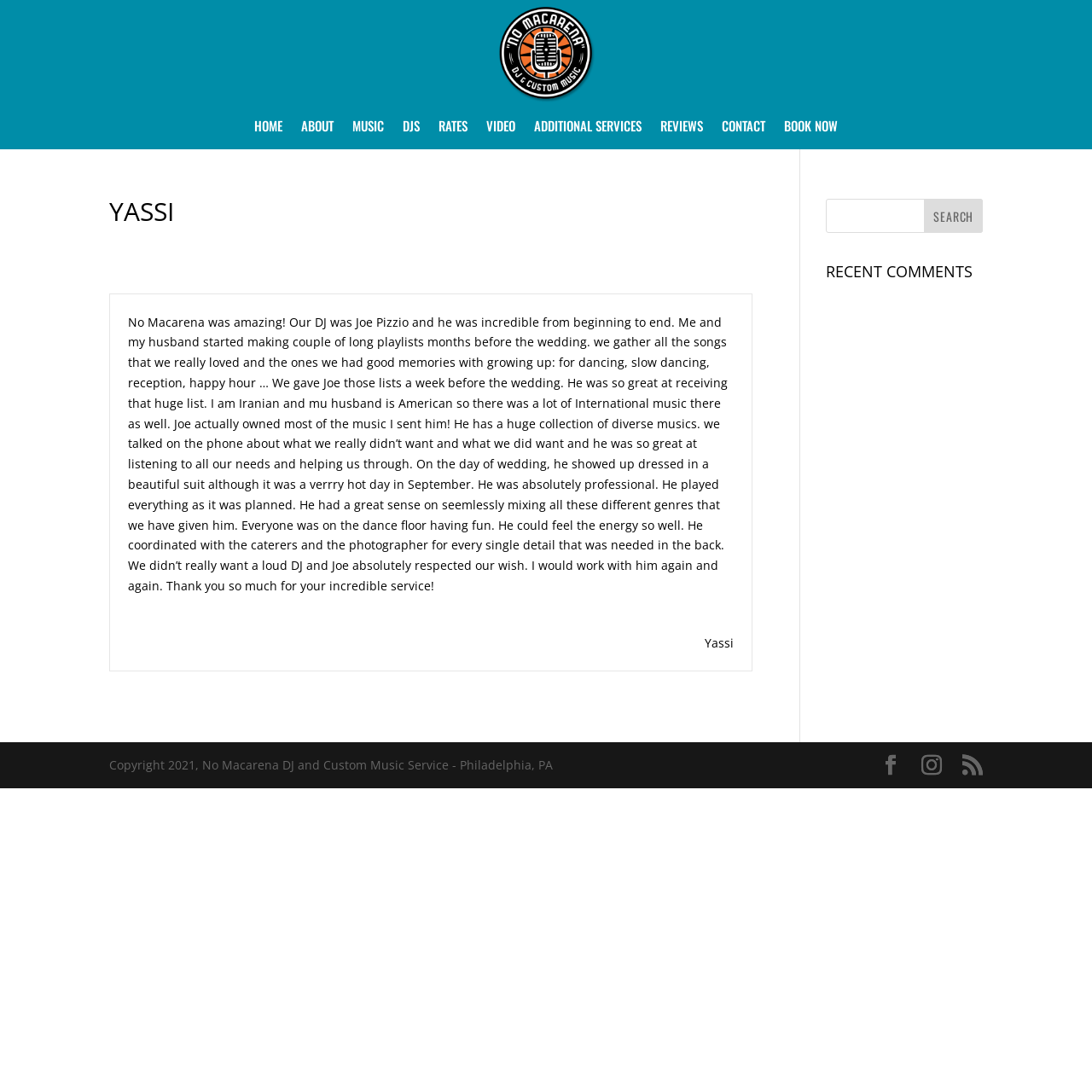What is the purpose of the textbox in the search section?
Please look at the screenshot and answer in one word or a short phrase.

To input search query